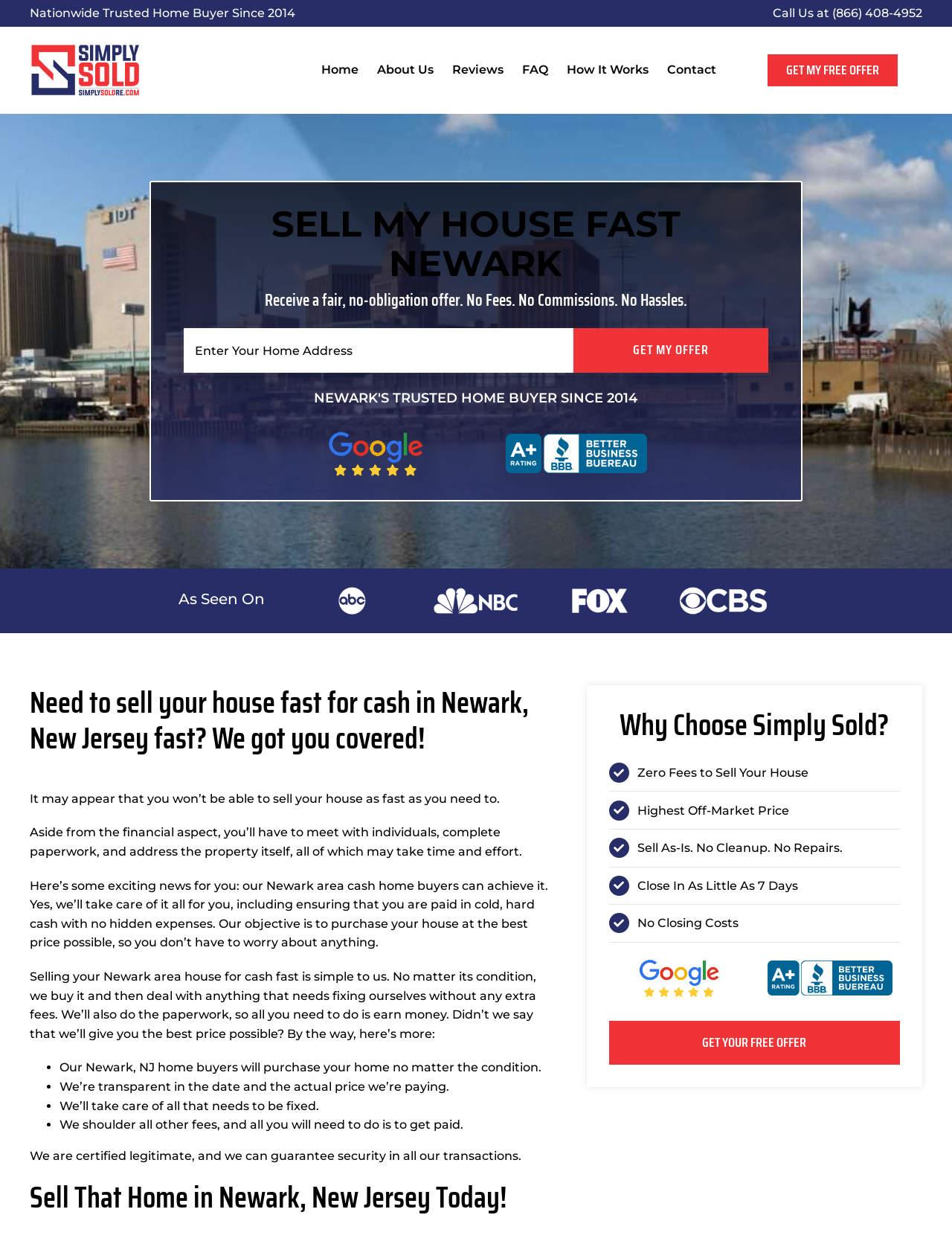Create a full and detailed caption for the entire webpage.

This webpage is about selling houses fast in Newark, New Jersey, and it appears to be a service provided by Simply Sold Real Estate. At the top of the page, there is a logo of Simply Sold Real Estate, accompanied by a phone number and a tagline "Nationwide Trusted Home Buyer Since 2014". Below the logo, there is a main navigation menu with links to different sections of the website, including "Home", "About Us", "Reviews", "FAQ", "How It Works", and "Contact".

The main content of the page is divided into several sections. The first section has a heading "SELL MY HOUSE FAST NEWARK" and a subheading "Receive a fair, no-obligation offer. No Fees. No Commissions. No Hassles." Below this, there is a form to input property information, with a button "Get My Offer" to submit the form.

The next section has a heading "NEWARK'S TRUSTED HOME BUYER SINCE 2014" and features three images, possibly of happy customers or testimonials. Below this, there is a section with a heading "Need to sell your house fast for cash in Newark, New Jersey fast? We got you covered!" and several paragraphs of text explaining the benefits of selling a house to Simply Sold Real Estate, including a fast and hassle-free process, no hidden fees, and a guarantee of the best possible price.

The following section has a heading "Selling your Newark area house for cash fast is simple to us" and lists several benefits of selling to Simply Sold Real Estate, including the ability to purchase homes in any condition, transparency in pricing, and taking care of all necessary repairs. This section also features a list of bullet points highlighting the advantages of selling to Simply Sold Real Estate.

The final section has a heading "Sell That Home in Newark, New Jersey Today!" and another heading "Why Choose Simply Sold?" with several subheadings and images highlighting the benefits of choosing Simply Sold Real Estate, including zero fees to sell, the highest off-market price, the ability to sell as-is, and a fast closing process. There is also a call-to-action button "GET YOUR FREE OFFER" to encourage visitors to take action.